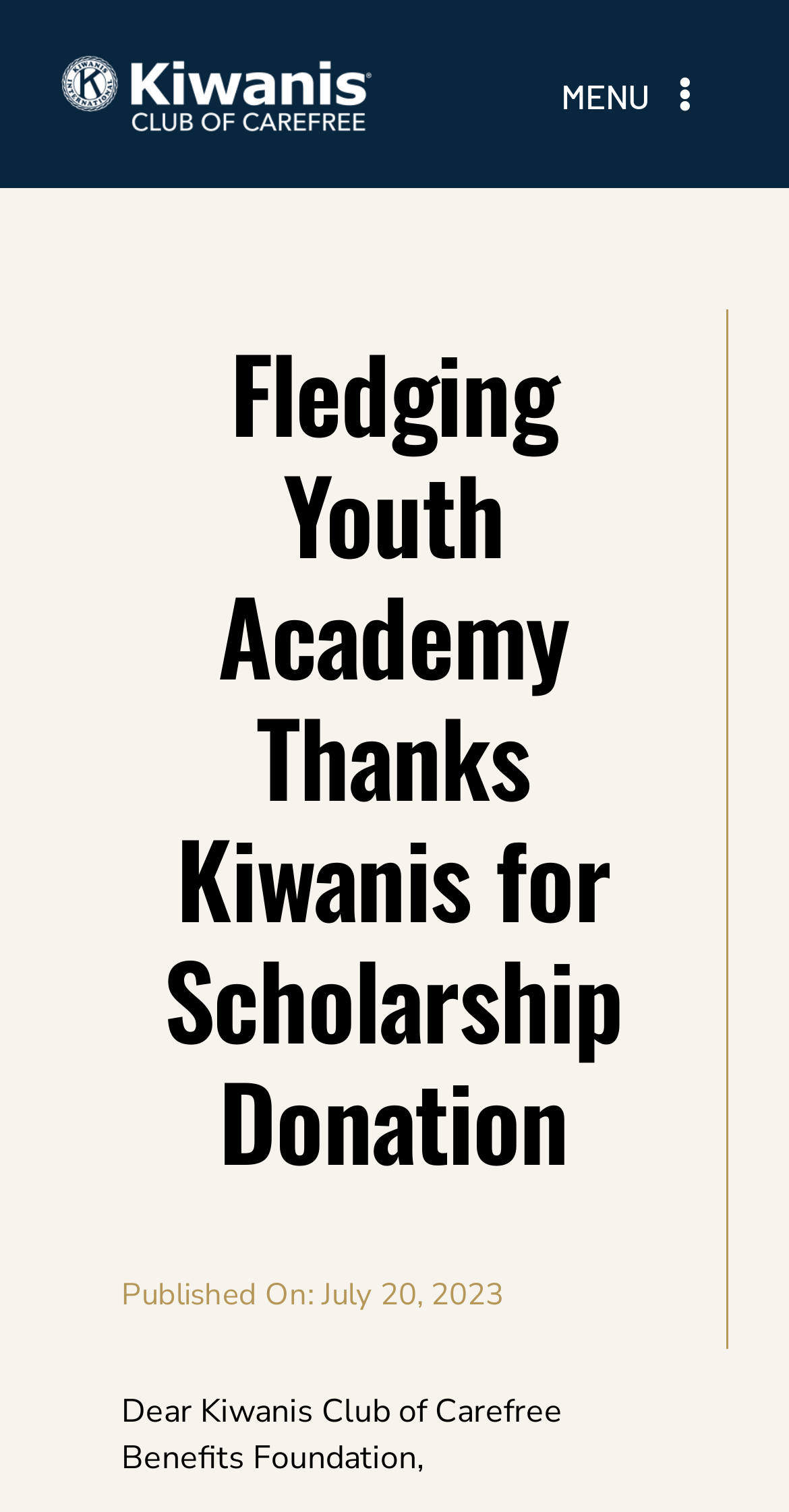Given the description "CONTACT US", provide the bounding box coordinates of the corresponding UI element.

[0.0, 0.346, 1.0, 0.393]